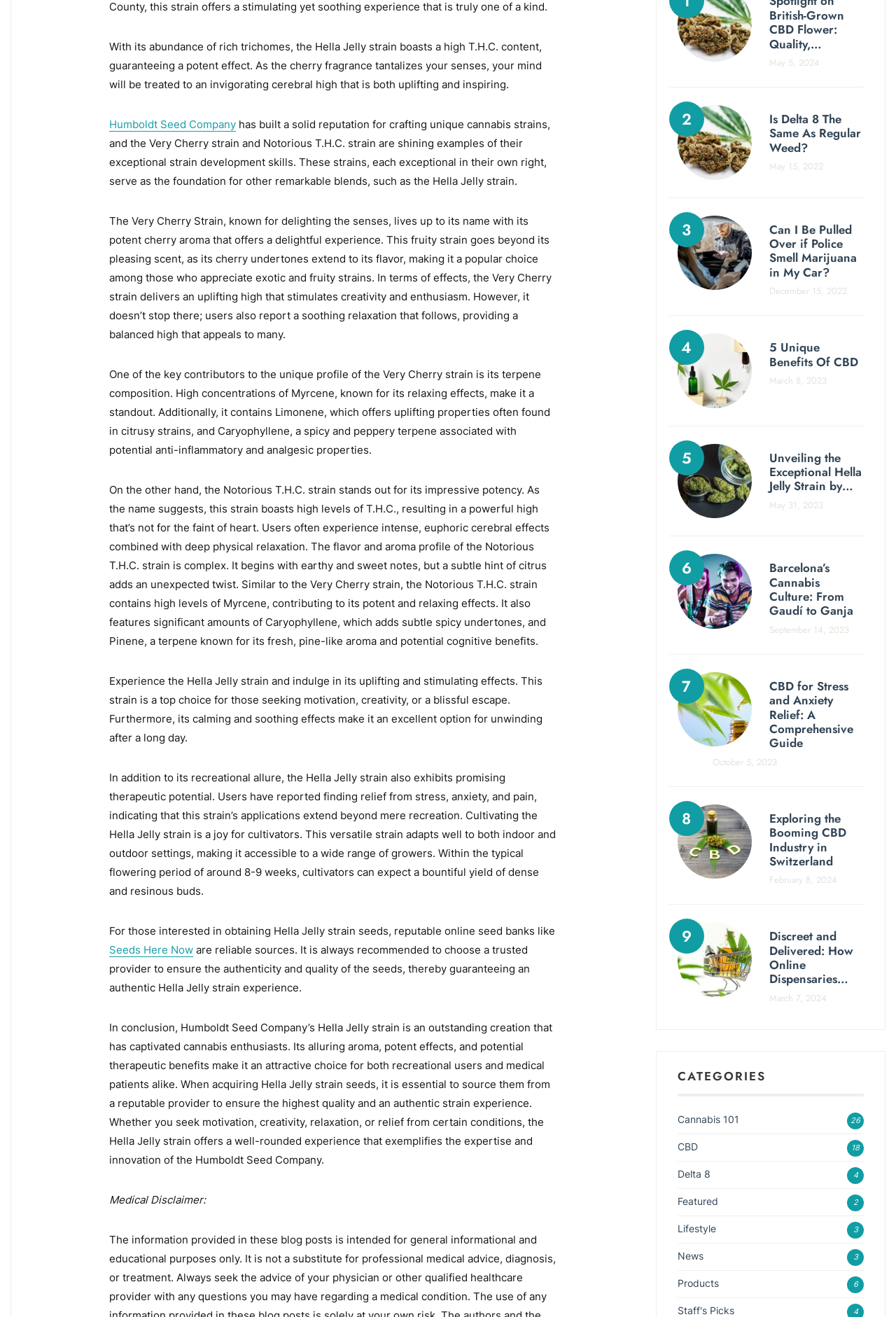For the element described, predict the bounding box coordinates as (top-left x, top-left y, bottom-right x, bottom-right y). All values should be between 0 and 1. Element description: Featured

[0.756, 0.908, 0.801, 0.917]